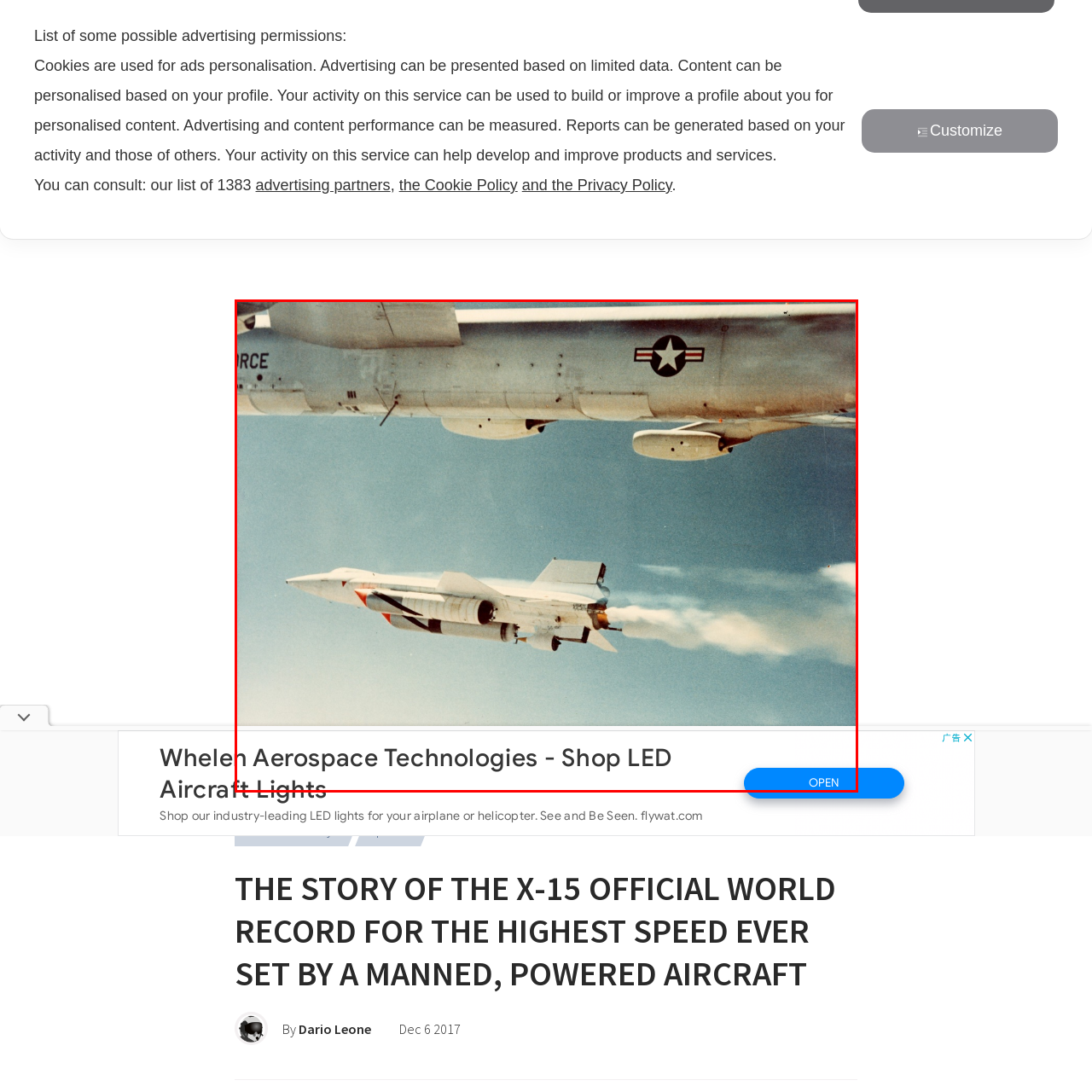Focus on the image encased in the red box and respond to the question with a single word or phrase:
What is the color of the sky in the backdrop?

blue